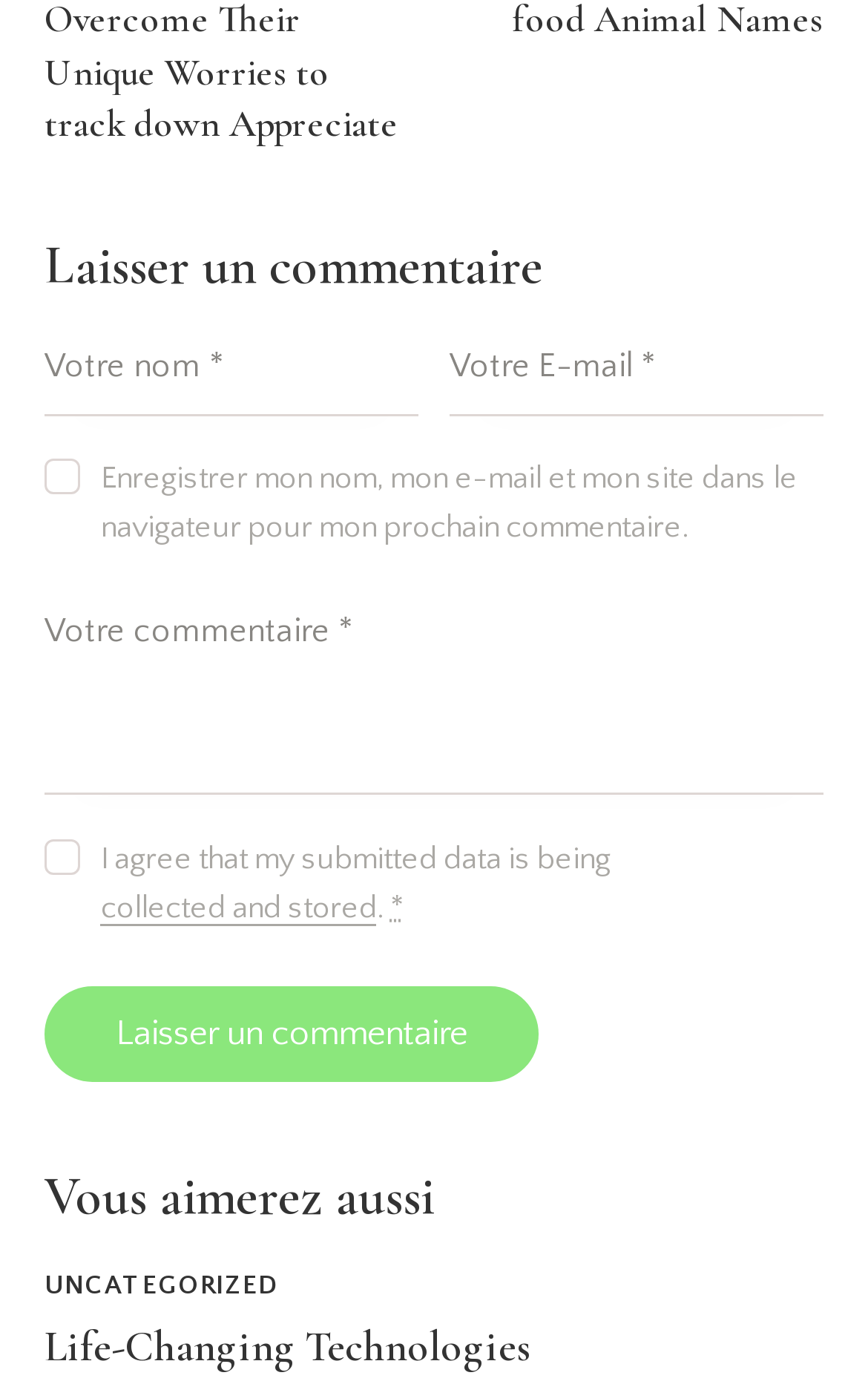Please specify the bounding box coordinates of the clickable region necessary for completing the following instruction: "Enter your name". The coordinates must consist of four float numbers between 0 and 1, i.e., [left, top, right, bottom].

[0.051, 0.233, 0.482, 0.3]